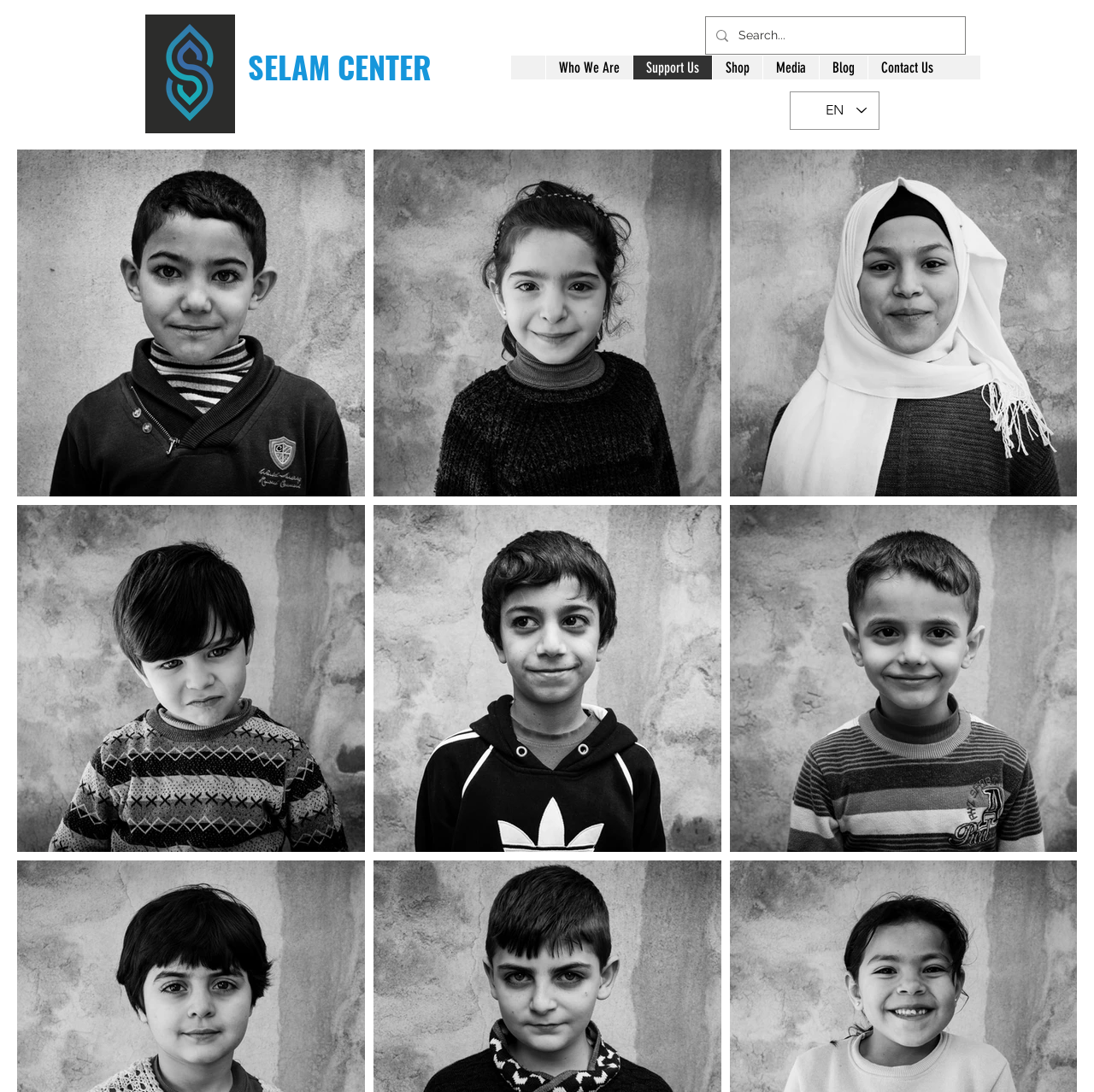Use a single word or phrase to answer the question: What is the name of the organization?

Selam Center